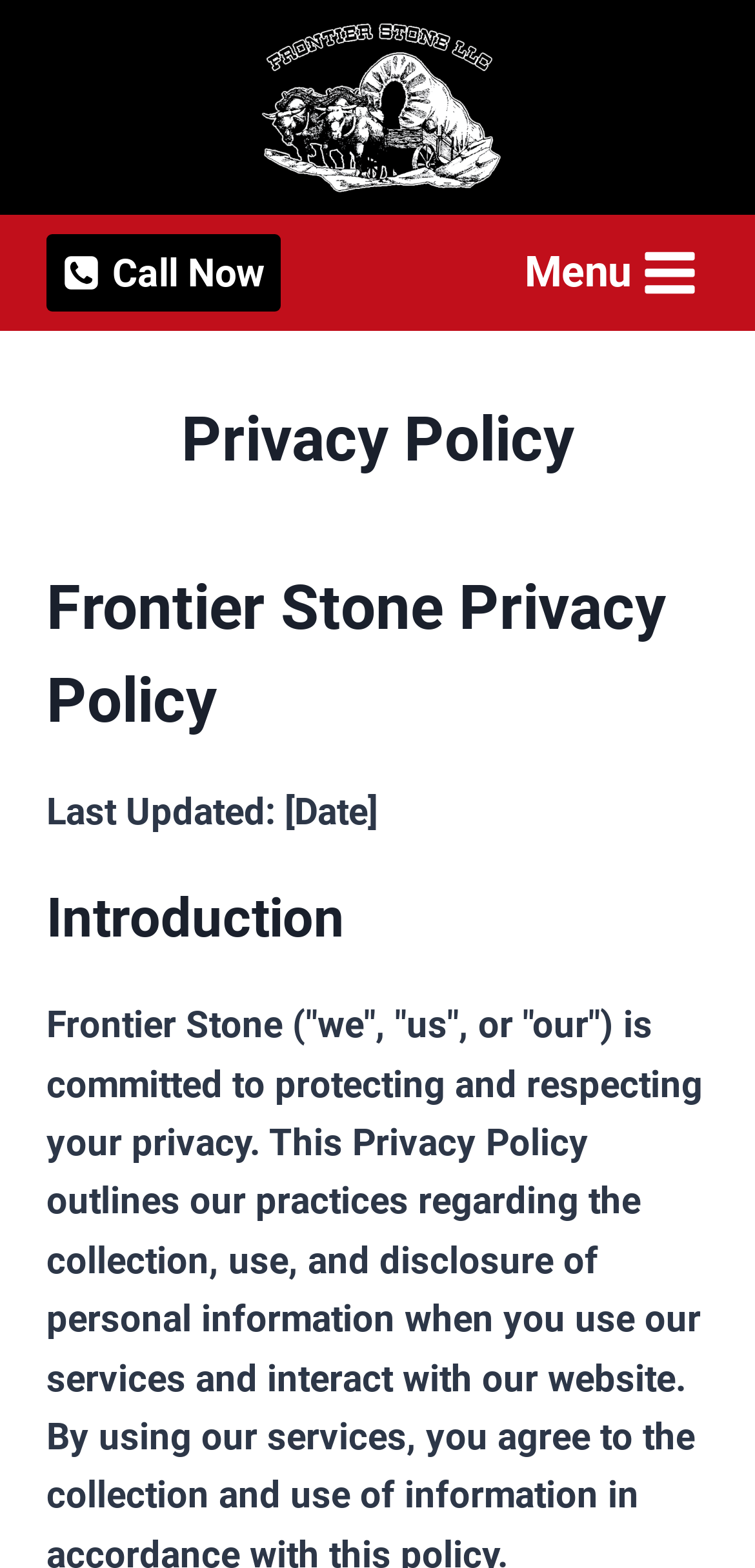What is the section below the title?
Please provide a comprehensive answer based on the information in the image.

Below the title 'Frontier Stone Privacy Policy', there is a heading 'Introduction', which suggests that the section below the title is an introduction.